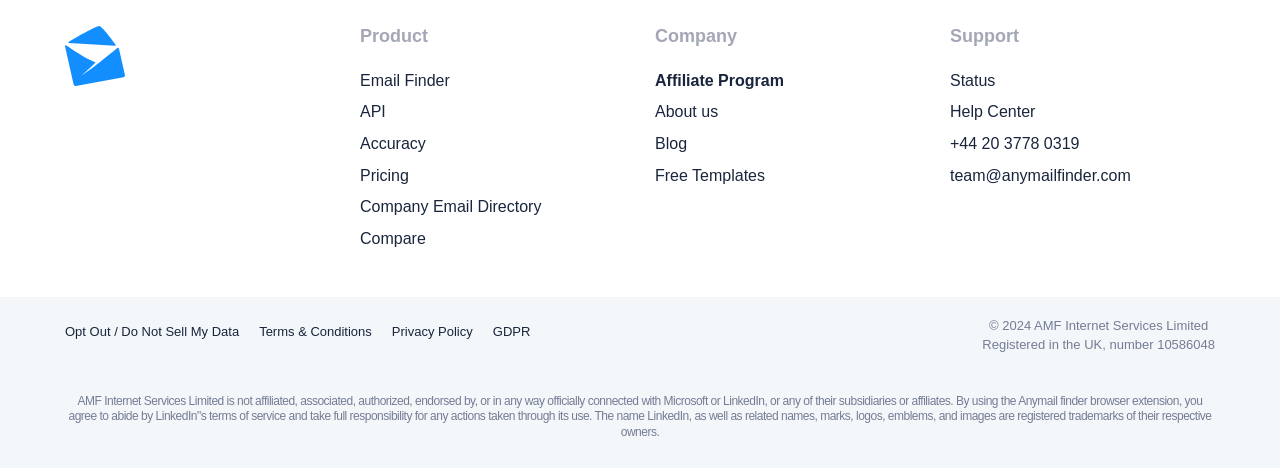Bounding box coordinates are specified in the format (top-left x, top-left y, bottom-right x, bottom-right y). All values are floating point numbers bounded between 0 and 1. Please provide the bounding box coordinate of the region this sentence describes: Company Email Directory

[0.281, 0.415, 0.488, 0.47]